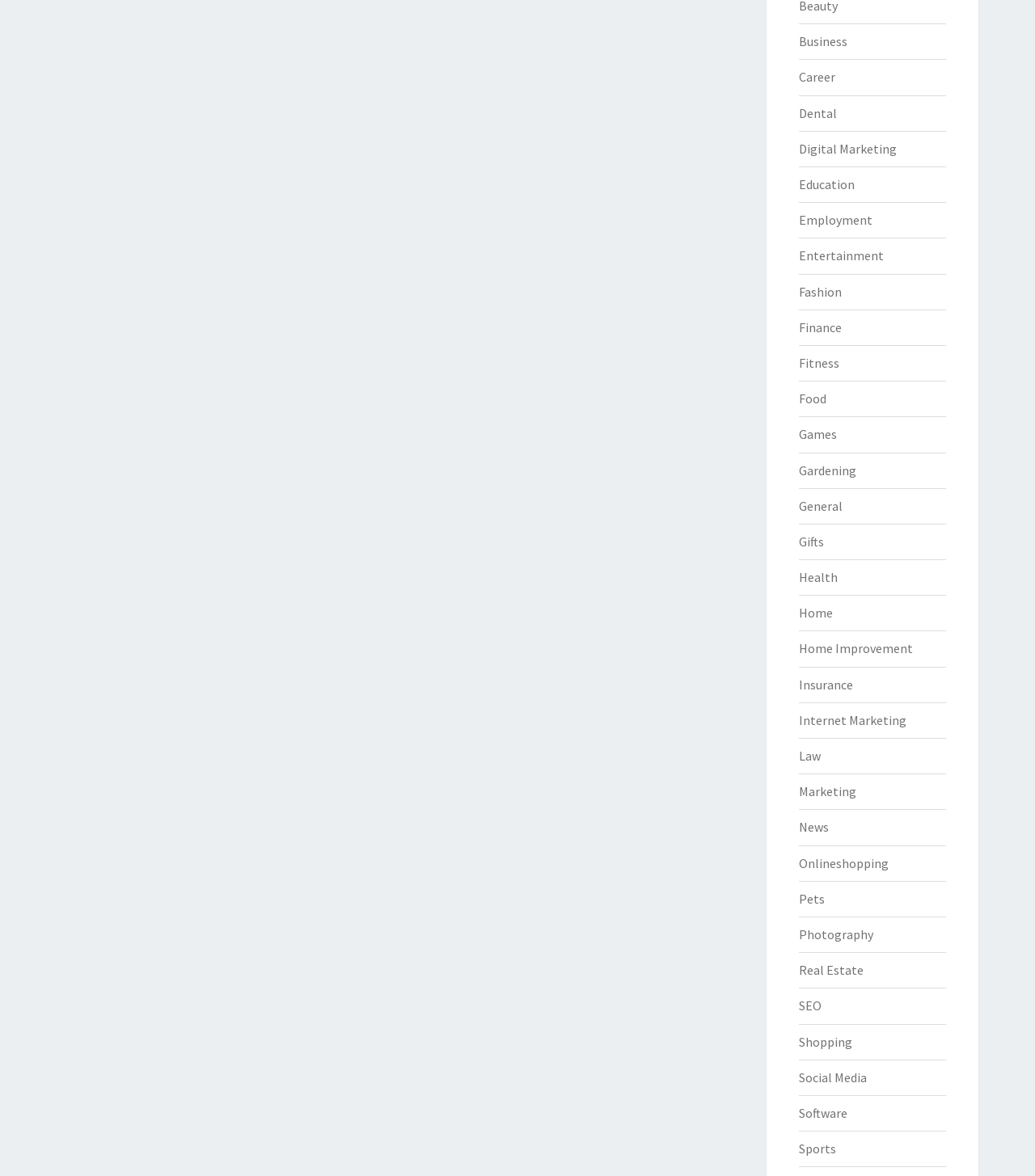Please determine the bounding box coordinates of the element's region to click in order to carry out the following instruction: "View Health". The coordinates should be four float numbers between 0 and 1, i.e., [left, top, right, bottom].

[0.771, 0.484, 0.809, 0.498]